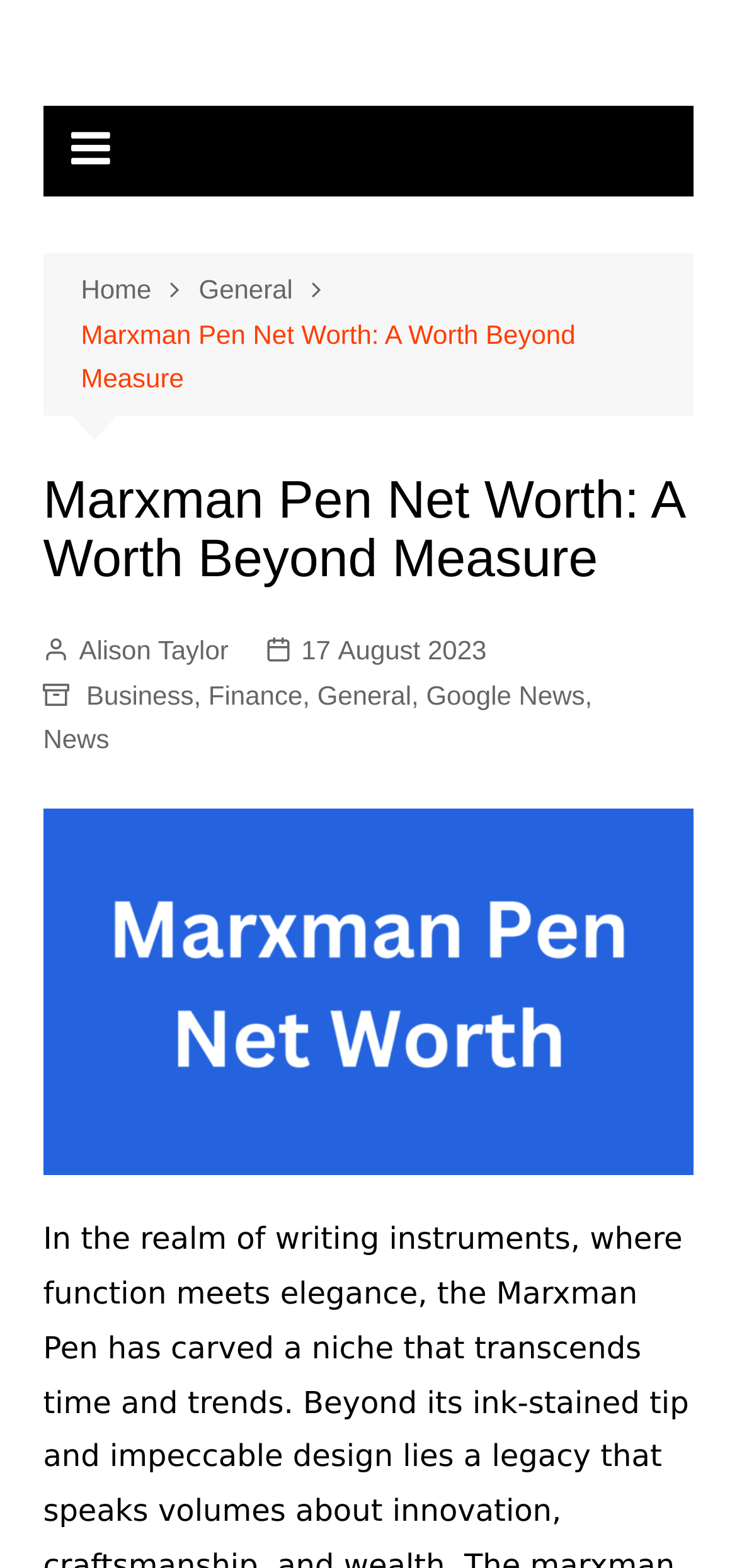Illustrate the webpage thoroughly, mentioning all important details.

The webpage is about the net worth of Marxman pens, where cultural significance converges. At the top-left corner, there is a navigation menu with breadcrumbs, consisting of four links: "Home", "General", "Marxman Pen Net Worth: A Worth Beyond Measure", and a heading with the same title. 

Below the navigation menu, there is a section with the author's name "Alison Taylor" on the left and the publication date "17 August 2023" on the right. The publication date is accompanied by a time element. 

Underneath, there are five categorized links: "Business", "Finance", "General", "Google News", and "News", separated by commas. These links are positioned horizontally, with "Business" on the left and "News" on the right.

The main content of the webpage is an image, which takes up most of the page, with the title "Marxman Pen Net Worth: A Worth Beyond Measure". The image is centered, with a small icon at the top-right corner.